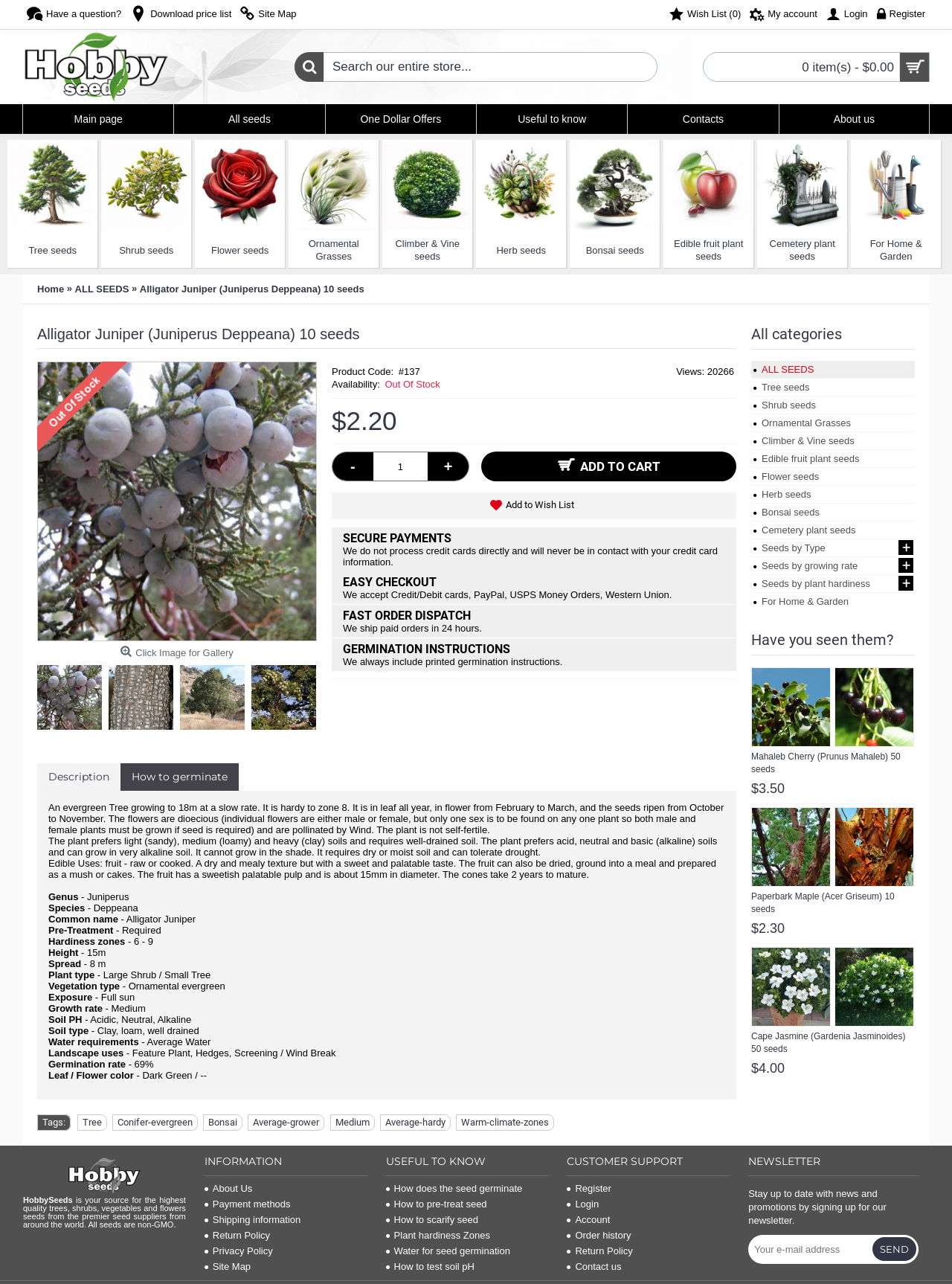Please determine the bounding box coordinates for the element that should be clicked to follow these instructions: "Buy Tree seeds".

[0.008, 0.109, 0.103, 0.179]